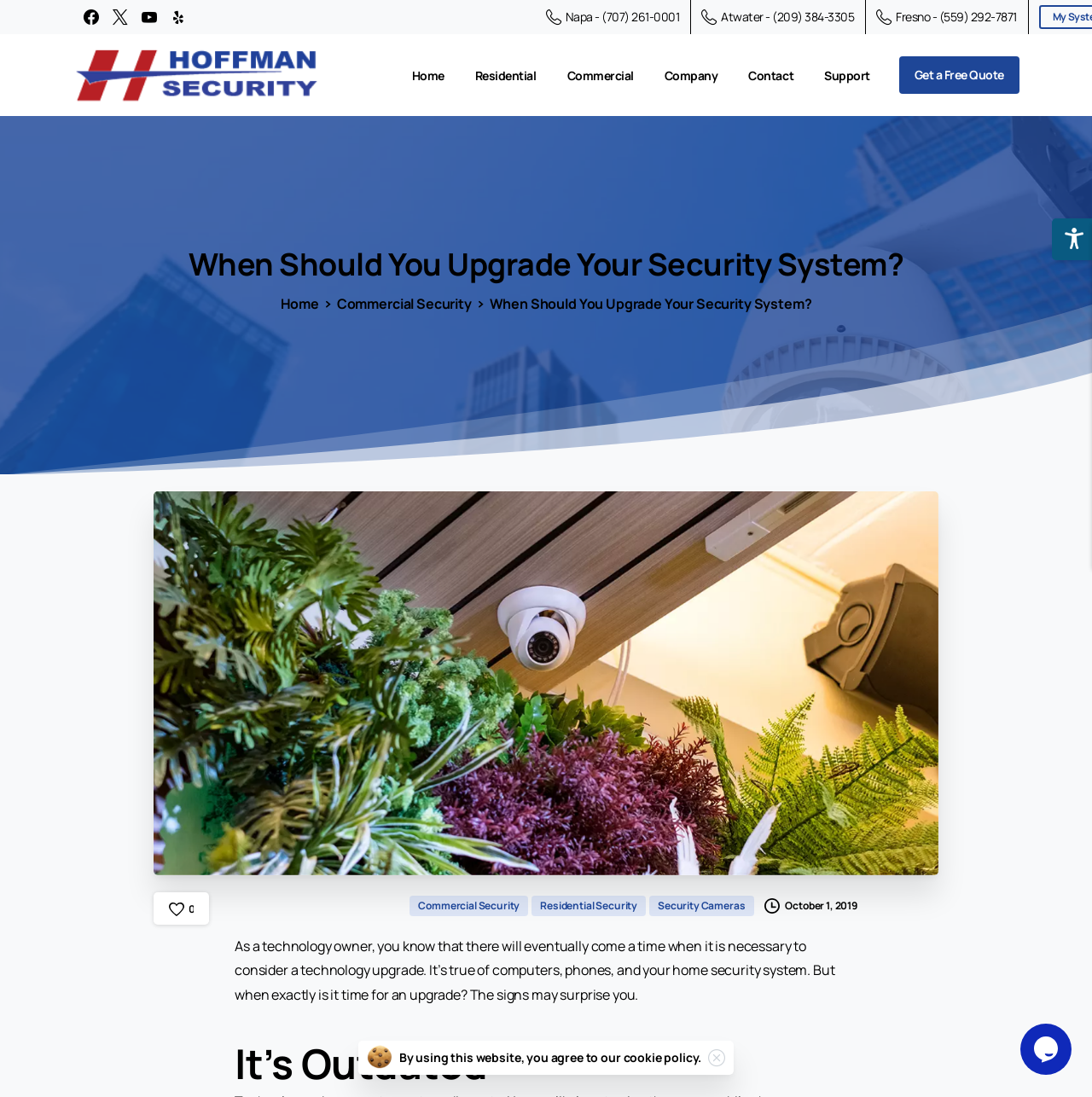Determine the coordinates of the bounding box that should be clicked to complete the instruction: "Read the article about upgrading security systems". The coordinates should be represented by four float numbers between 0 and 1: [left, top, right, bottom].

[0.141, 0.448, 0.859, 0.798]